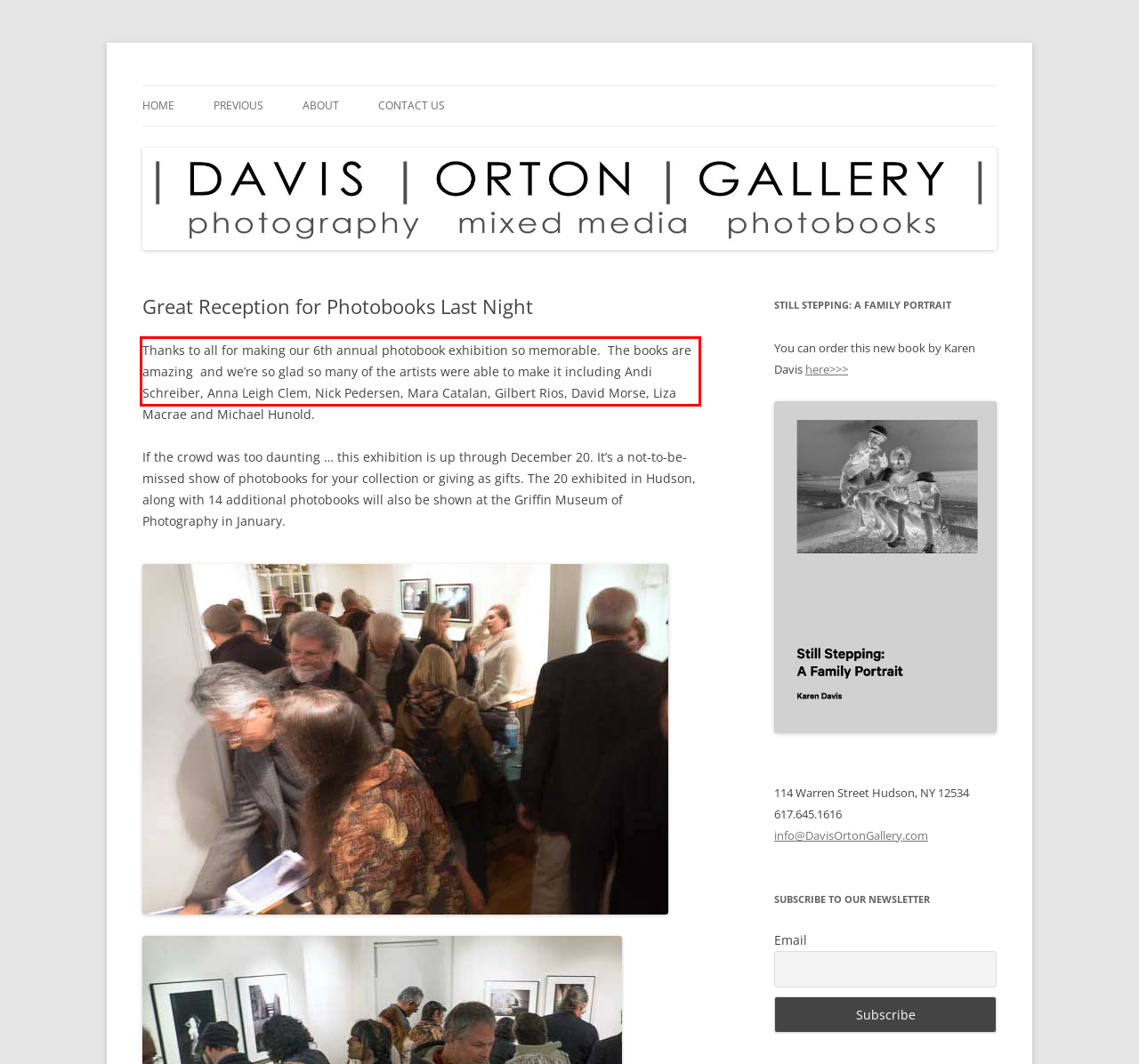From the screenshot of the webpage, locate the red bounding box and extract the text contained within that area.

Thanks to all for making our 6th annual photobook exhibition so memorable. The books are amazing and we’re so glad so many of the artists were able to make it including Andi Schreiber, Anna Leigh Clem, Nick Pedersen, Mara Catalan, Gilbert Rios, David Morse, Liza Macrae and Michael Hunold.